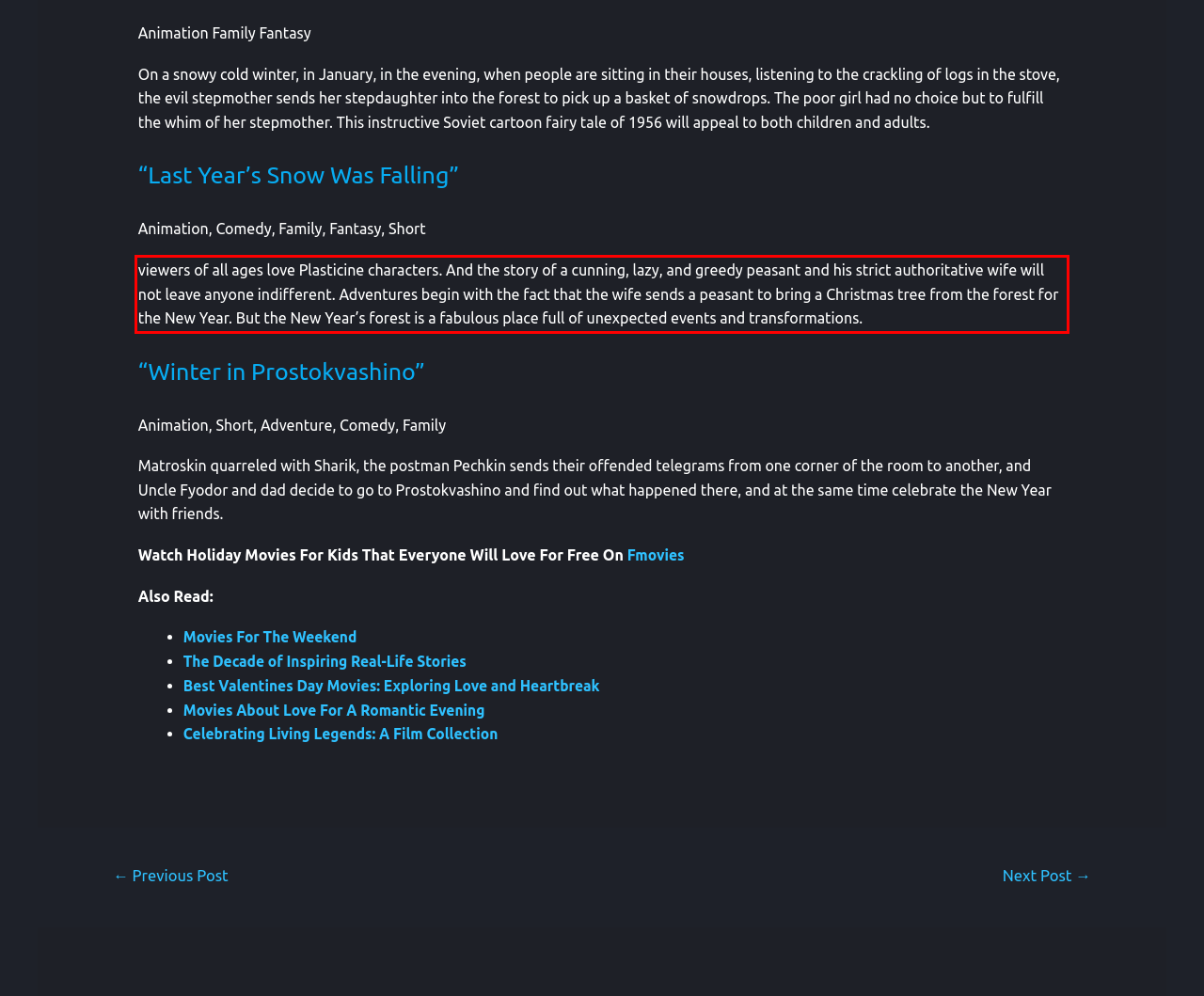Analyze the screenshot of a webpage where a red rectangle is bounding a UI element. Extract and generate the text content within this red bounding box.

viewers of all ages love Plasticine characters. And the story of a cunning, lazy, and greedy peasant and his strict authoritative wife will not leave anyone indifferent. Adventures begin with the fact that the wife sends a peasant to bring a Christmas tree from the forest for the New Year. But the New Year’s forest is a fabulous place full of unexpected events and transformations.